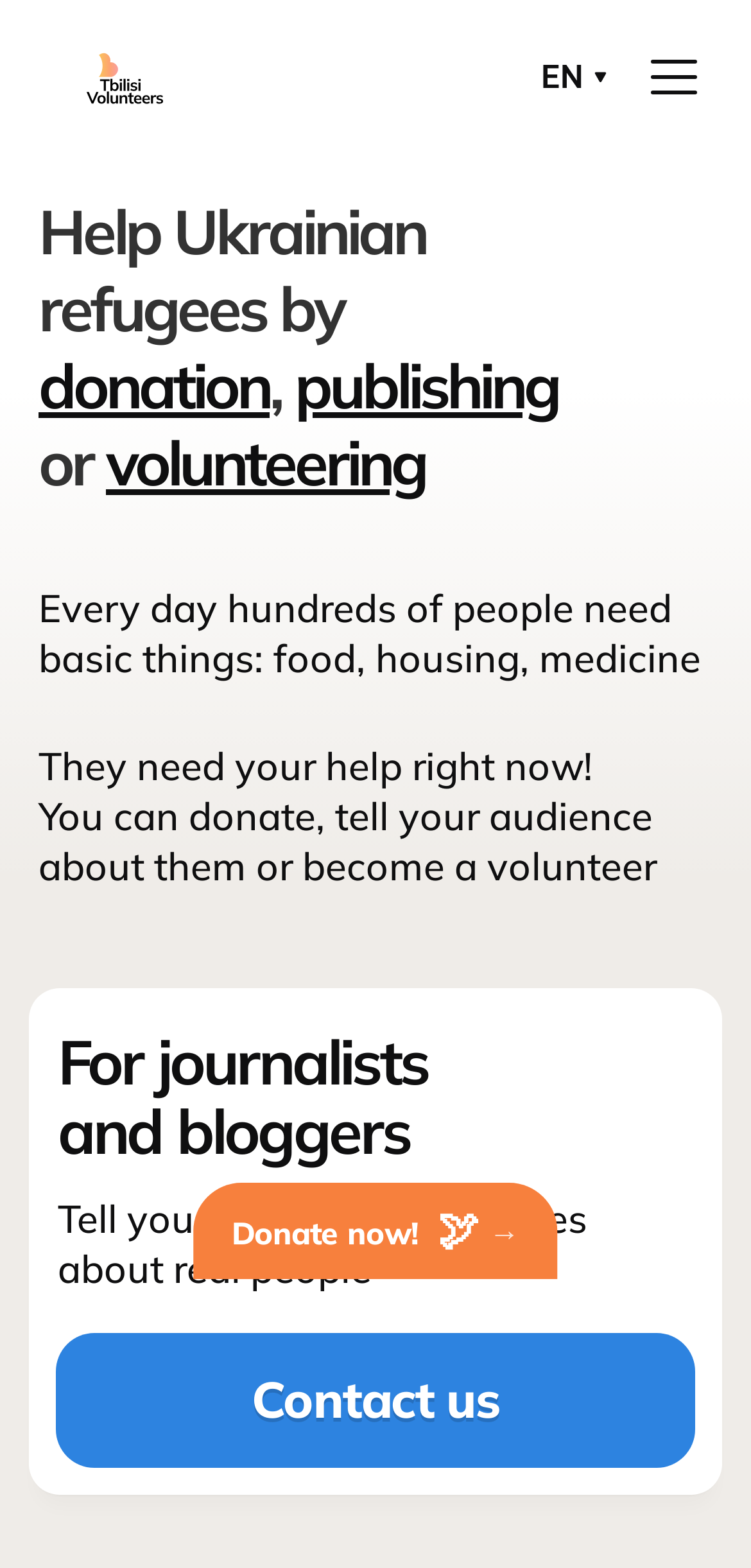Given the description: "publishing", determine the bounding box coordinates of the UI element. The coordinates should be formatted as four float numbers between 0 and 1, [left, top, right, bottom].

[0.392, 0.221, 0.744, 0.27]